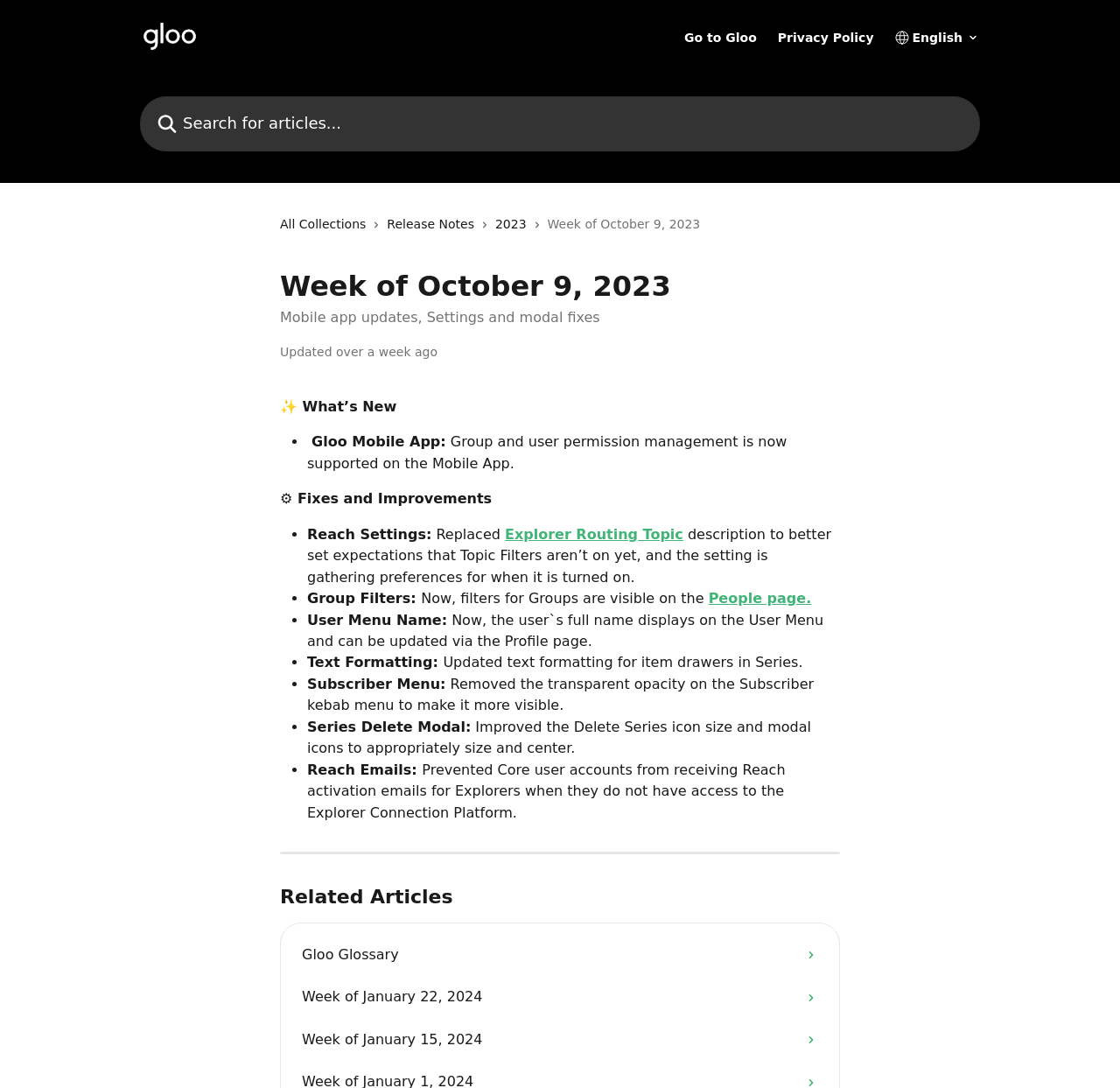Please determine the bounding box coordinates of the area that needs to be clicked to complete this task: 'View Release Notes'. The coordinates must be four float numbers between 0 and 1, formatted as [left, top, right, bottom].

[0.346, 0.197, 0.43, 0.215]